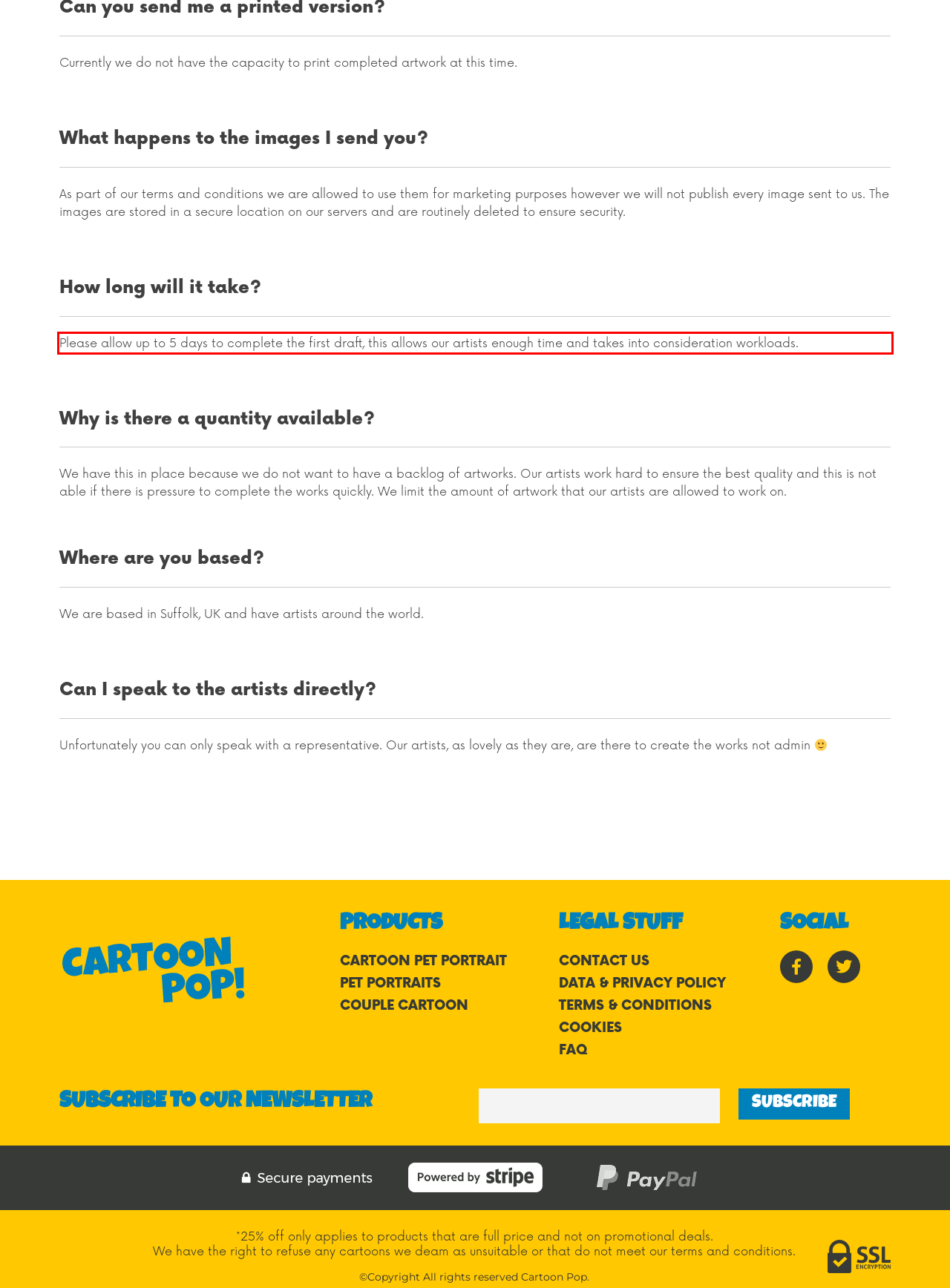Examine the screenshot of the webpage, locate the red bounding box, and perform OCR to extract the text contained within it.

Please allow up to 5 days to complete the first draft, this allows our artists enough time and takes into consideration workloads.